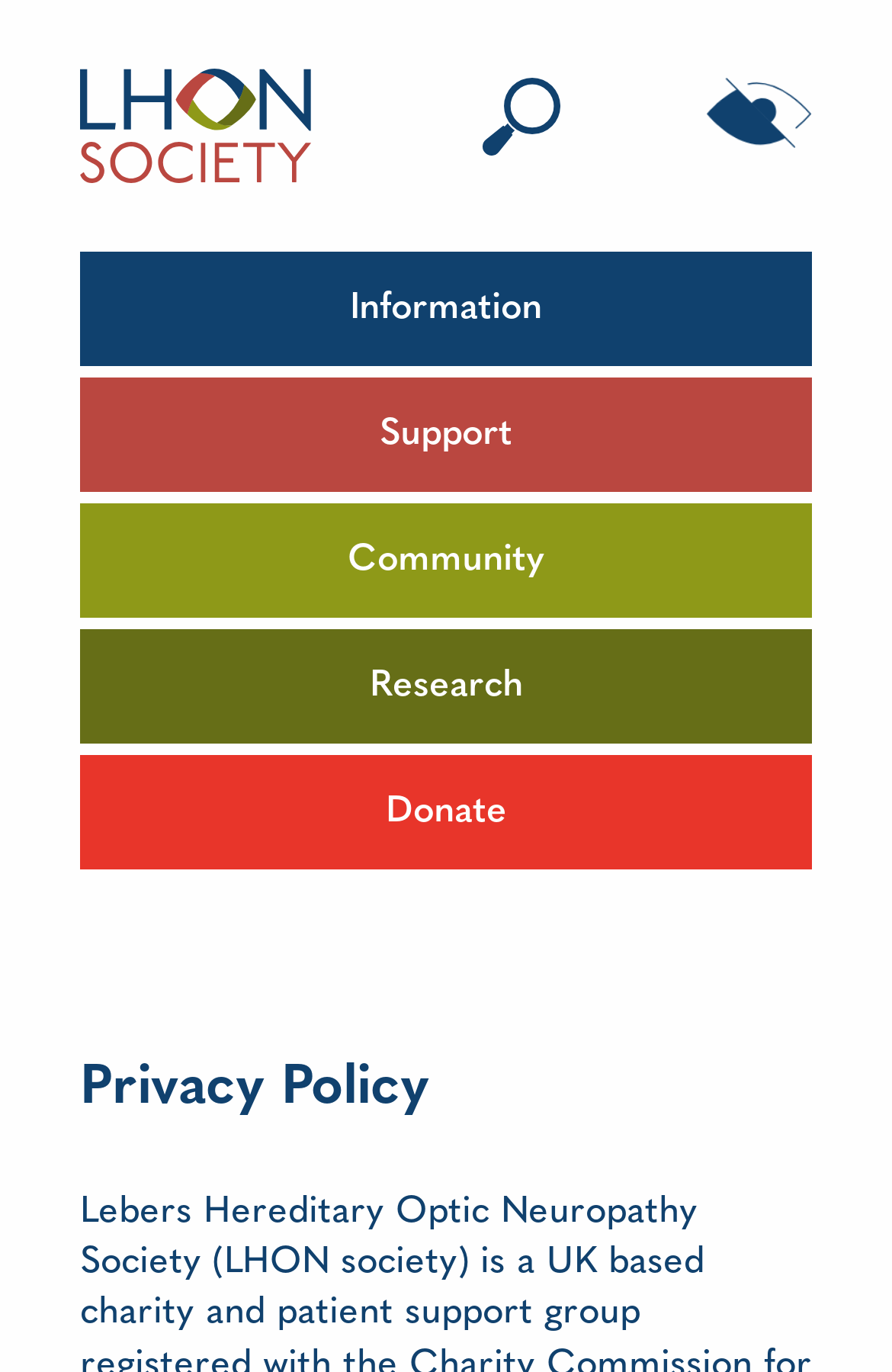Please find the bounding box coordinates of the element that needs to be clicked to perform the following instruction: "Click the LHON Society logo". The bounding box coordinates should be four float numbers between 0 and 1, represented as [left, top, right, bottom].

[0.09, 0.078, 0.349, 0.104]